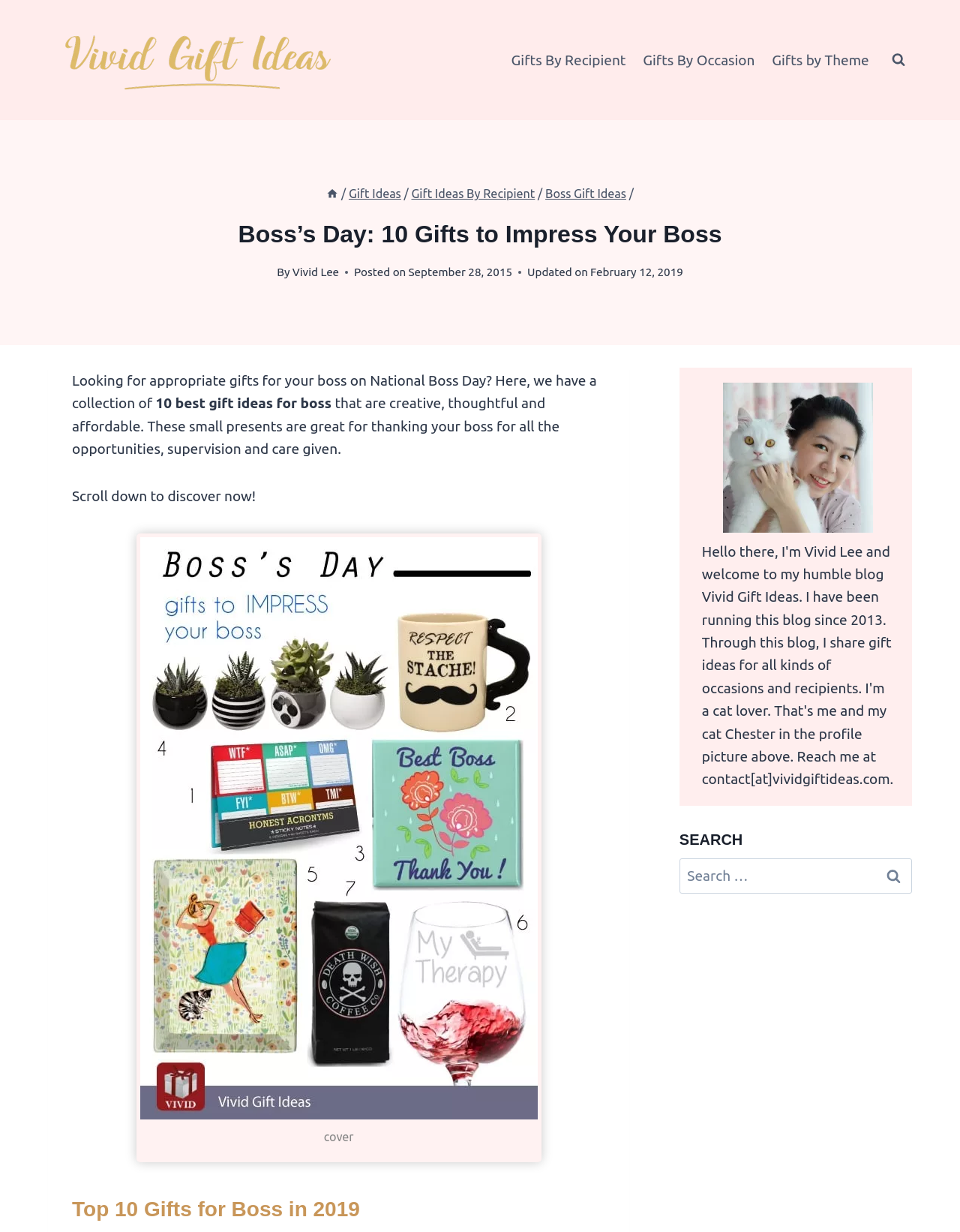Please find and report the bounding box coordinates of the element to click in order to perform the following action: "Read about Brentwood Residents Left Without Power Tuesday Morning". The coordinates should be expressed as four float numbers between 0 and 1, in the format [left, top, right, bottom].

None